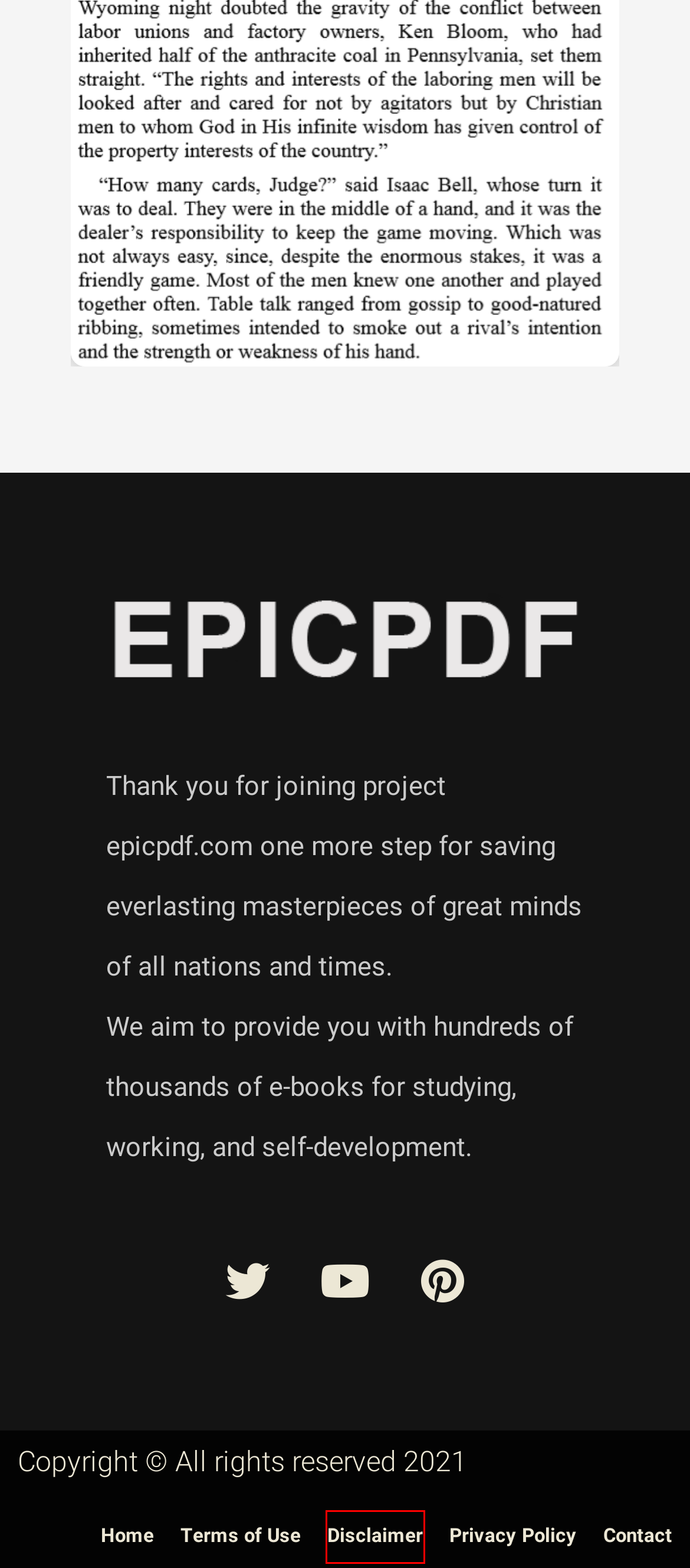After examining the screenshot of a webpage with a red bounding box, choose the most accurate webpage description that corresponds to the new page after clicking the element inside the red box. Here are the candidates:
A. Landing..
B. Disclaimer - Epicpdf
C. Privacy Policy - Epicpdf
D. Where The Forest Meets The Stars By Glendy Vanderah PDF Download - Epicpdf
E. Terms Of Use - Epicpdf
F. Novels | Any Book PDF
G. Download A Cross-Country Wedding [PDF] By Courtney Walsh - Epicpdf
H. Online Books To Read And Download - Epicpdf

B